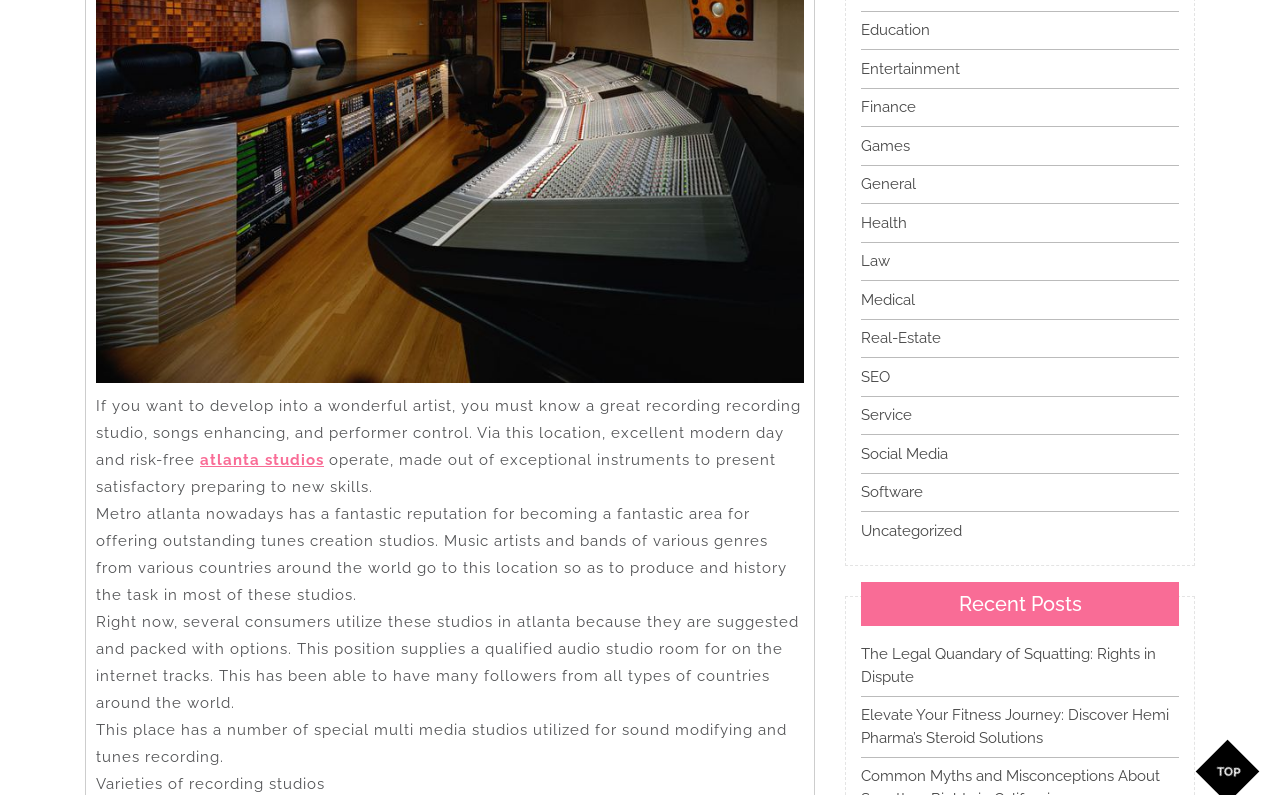Bounding box coordinates should be provided in the format (top-left x, top-left y, bottom-right x, bottom-right y) with all values between 0 and 1. Identify the bounding box for this UI element: atlanta studios

[0.156, 0.568, 0.253, 0.59]